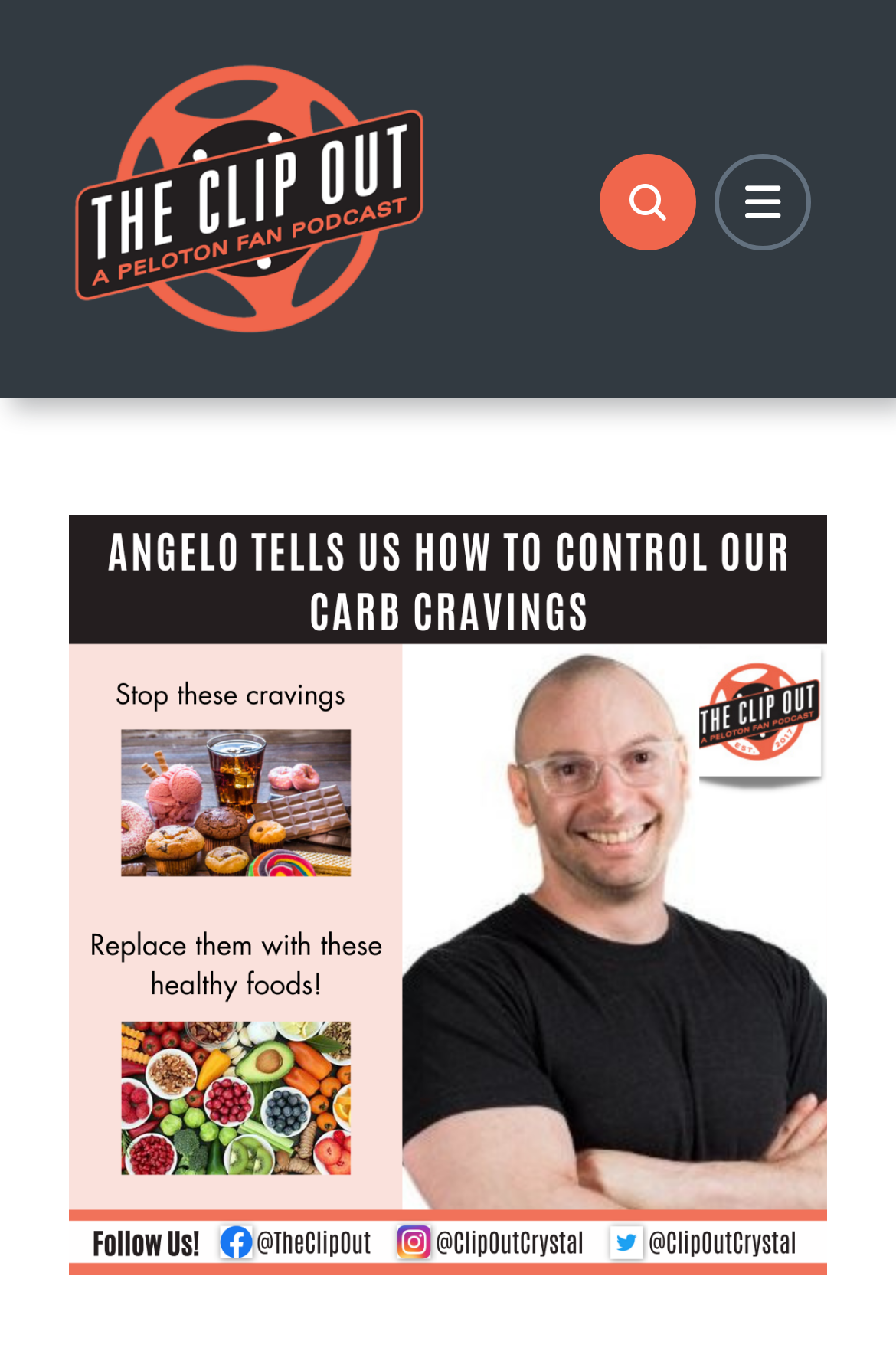Determine the bounding box of the UI element mentioned here: "Search". The coordinates must be in the format [left, top, right, bottom] with values ranging from 0 to 1.

None